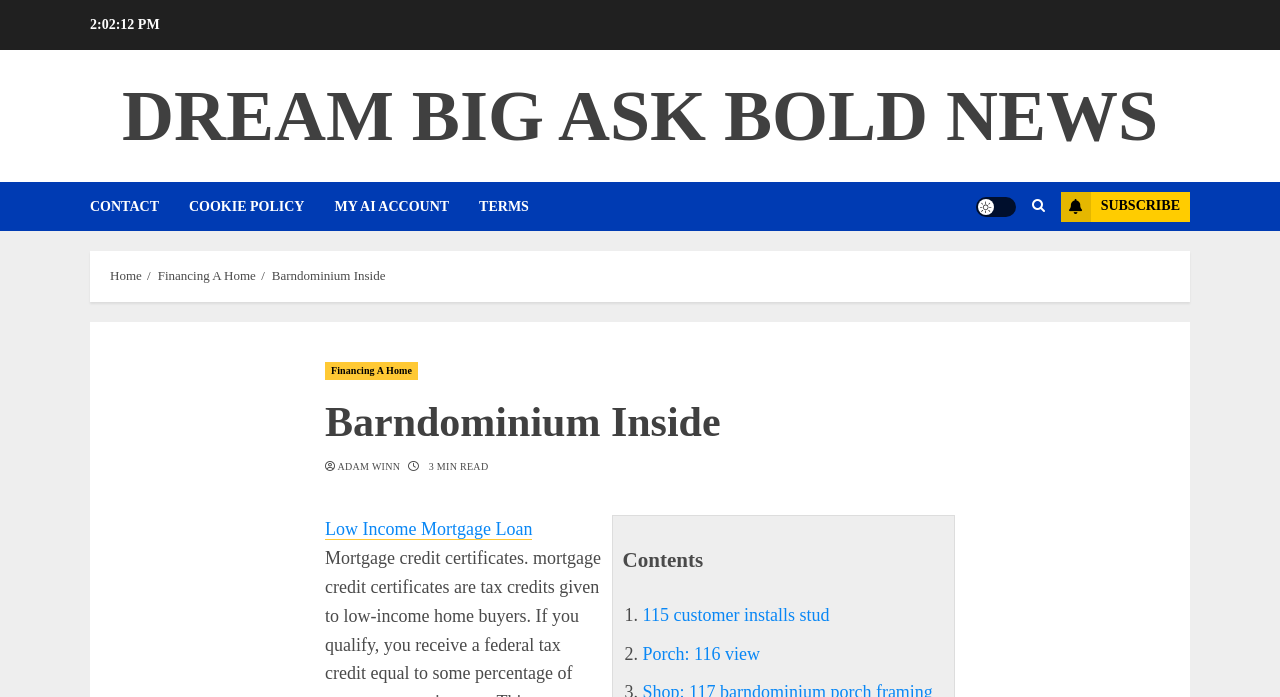Please specify the bounding box coordinates of the area that should be clicked to accomplish the following instruction: "go to home page". The coordinates should consist of four float numbers between 0 and 1, i.e., [left, top, right, bottom].

[0.086, 0.385, 0.111, 0.407]